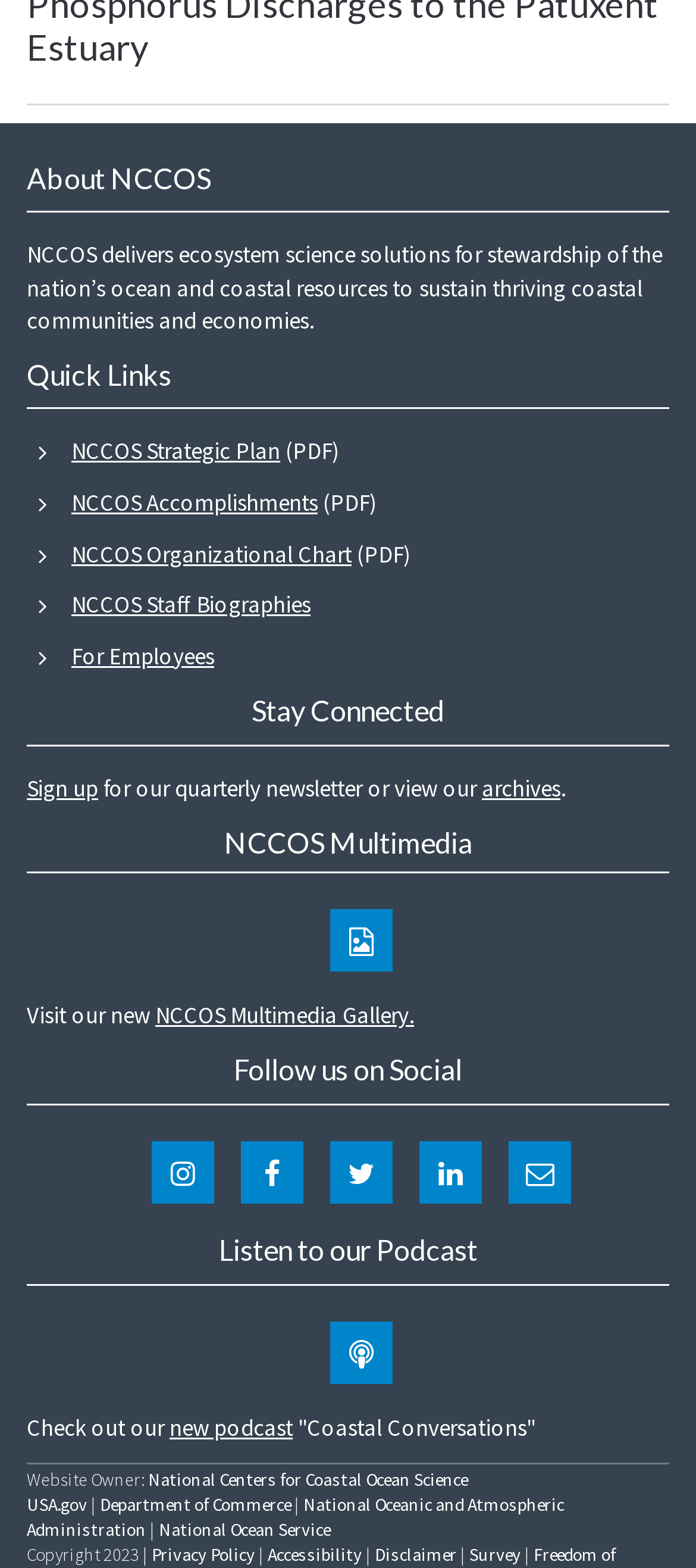Please identify the bounding box coordinates of the region to click in order to complete the given instruction: "Listen to the Coastal Conversations podcast". The coordinates should be four float numbers between 0 and 1, i.e., [left, top, right, bottom].

[0.244, 0.901, 0.421, 0.92]